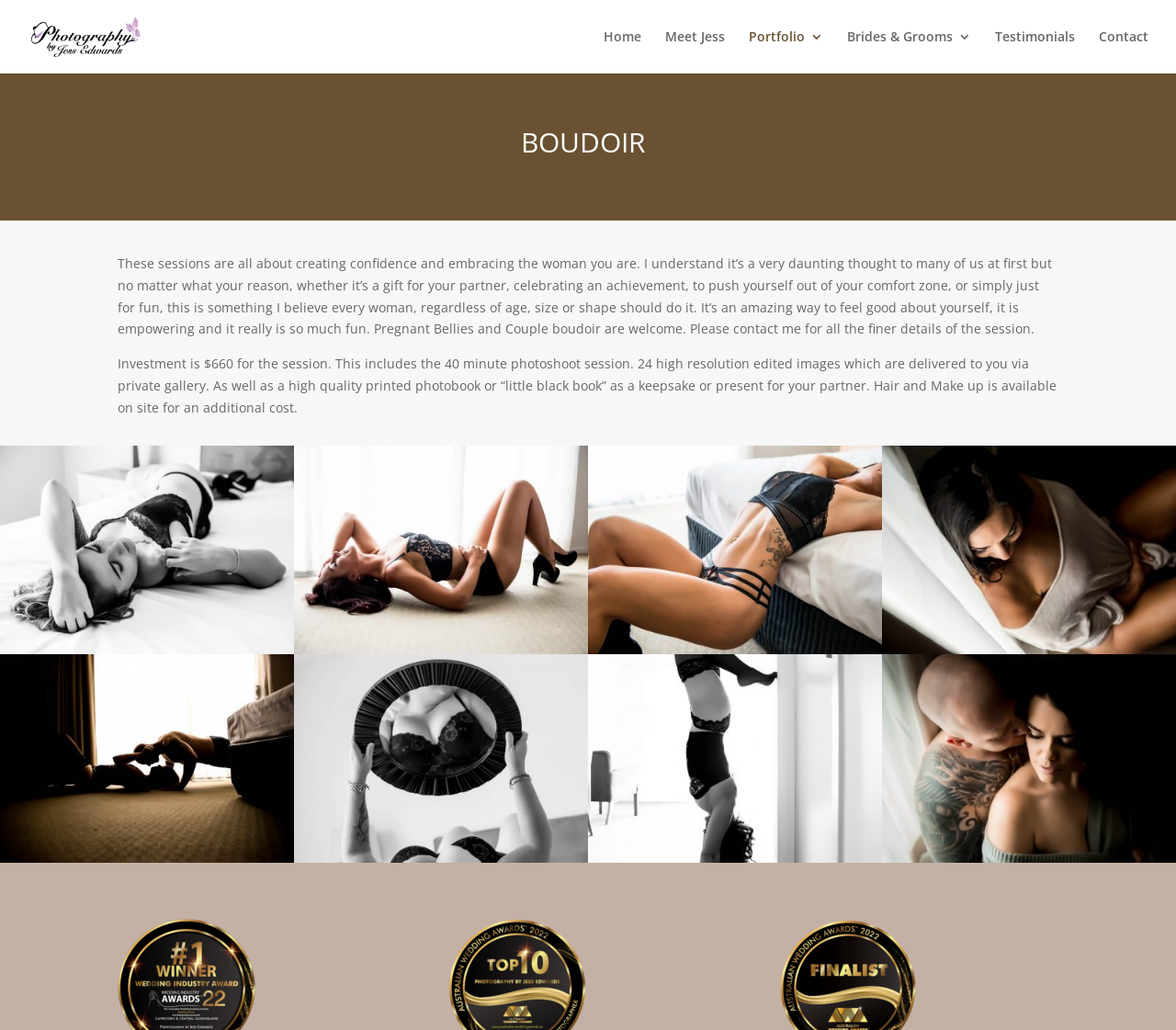Answer in one word or a short phrase: 
How much does a boudoir session cost?

$660